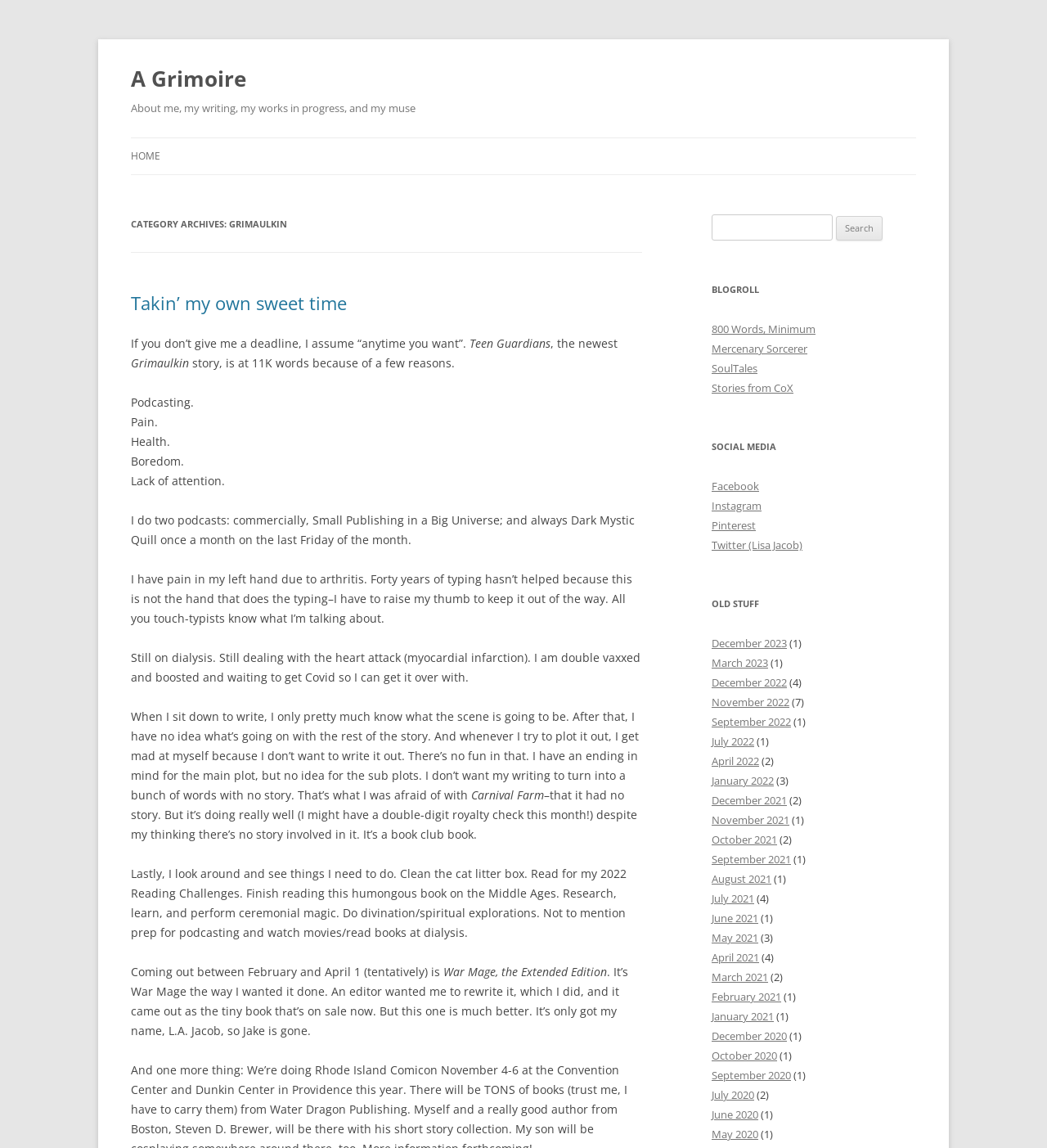Refer to the screenshot and answer the following question in detail:
How many podcasts does the author do?

The author mentions doing two podcasts: 'Small Publishing in a Big Universe' commercially, and 'Dark Mystic Quill' once a month on the last Friday of the month.